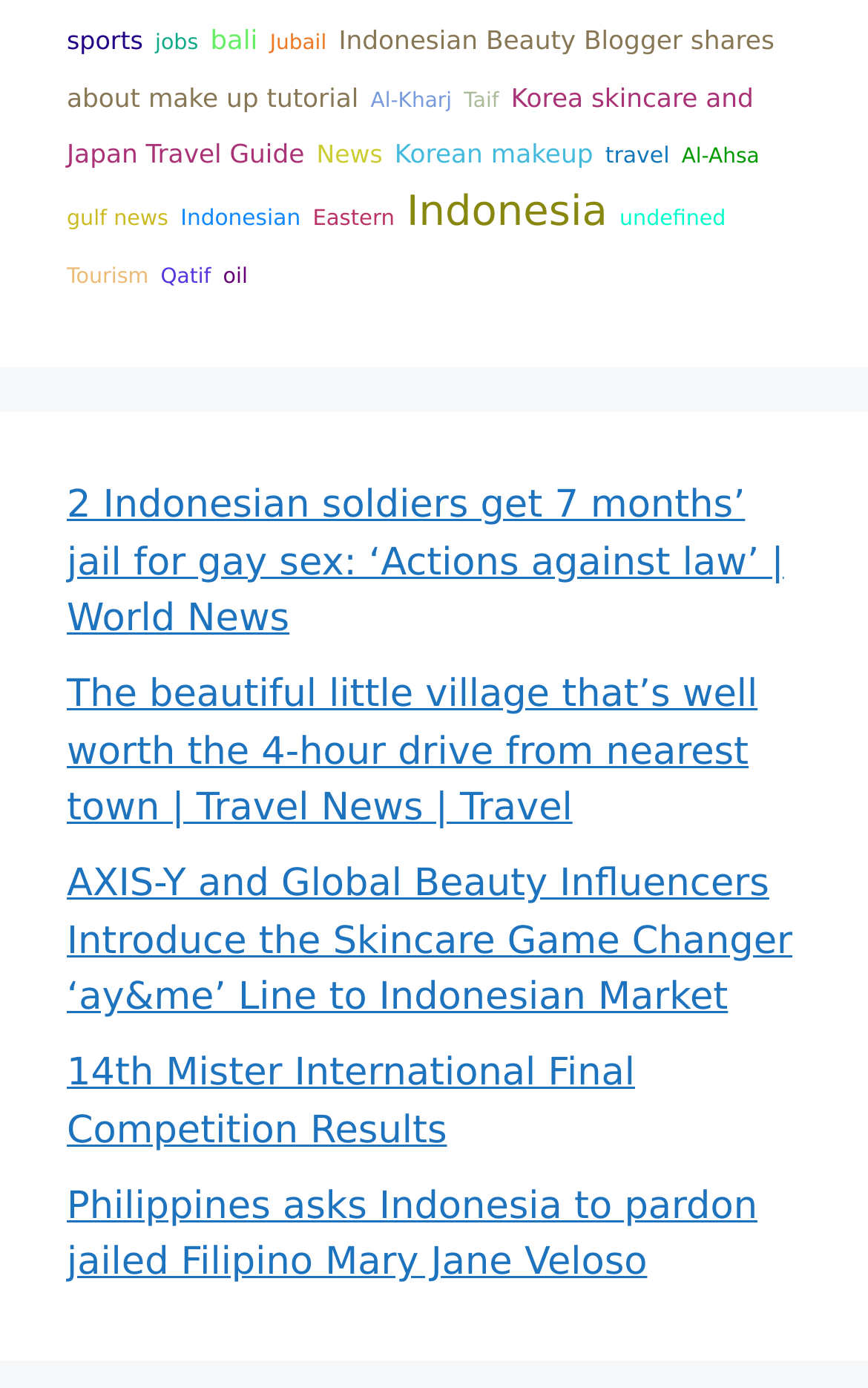How many links are on the webpage?
Refer to the image and provide a concise answer in one word or phrase.

24